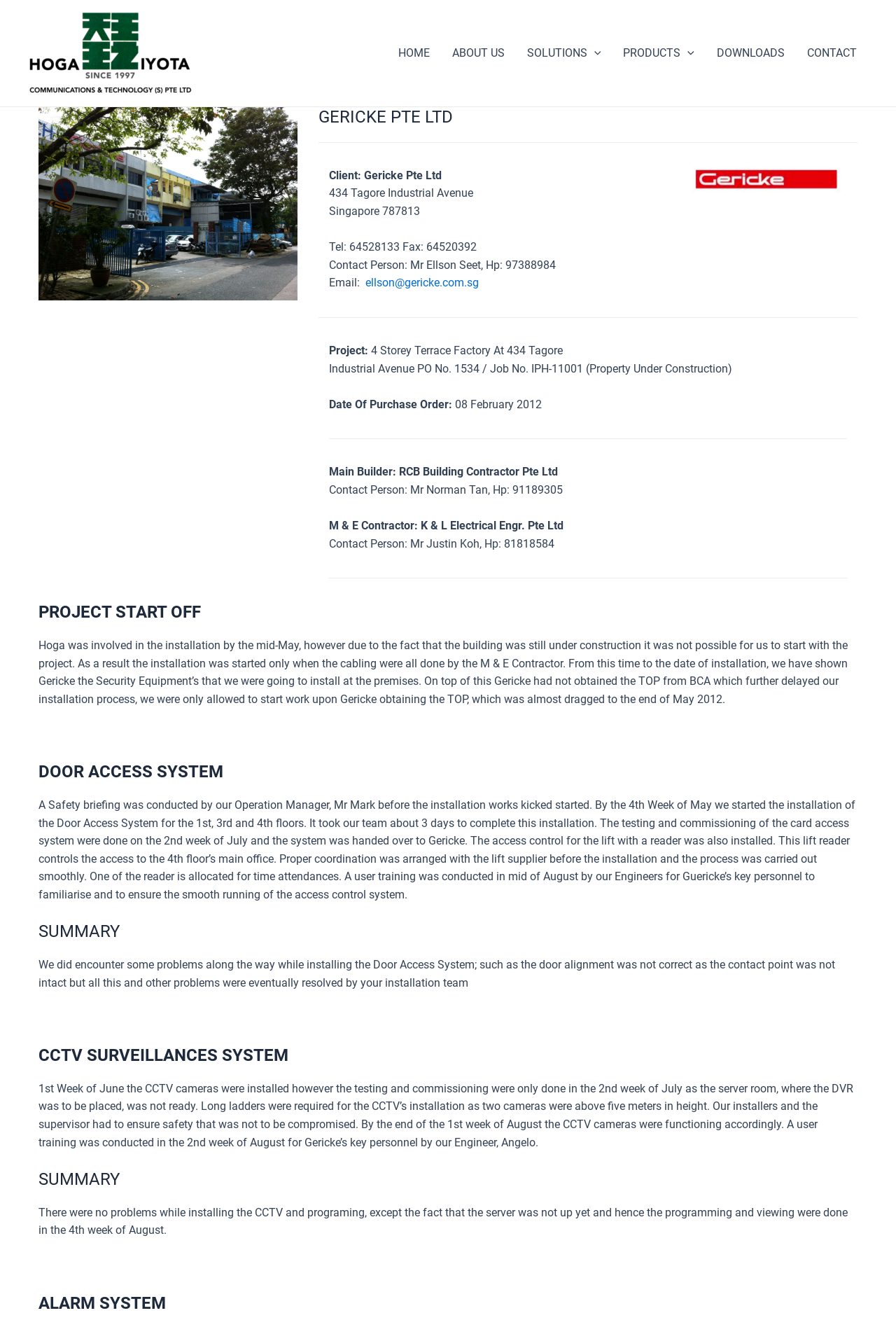Please identify the coordinates of the bounding box for the clickable region that will accomplish this instruction: "Click the Menu Toggle for SOLUTIONS".

[0.576, 0.019, 0.683, 0.062]